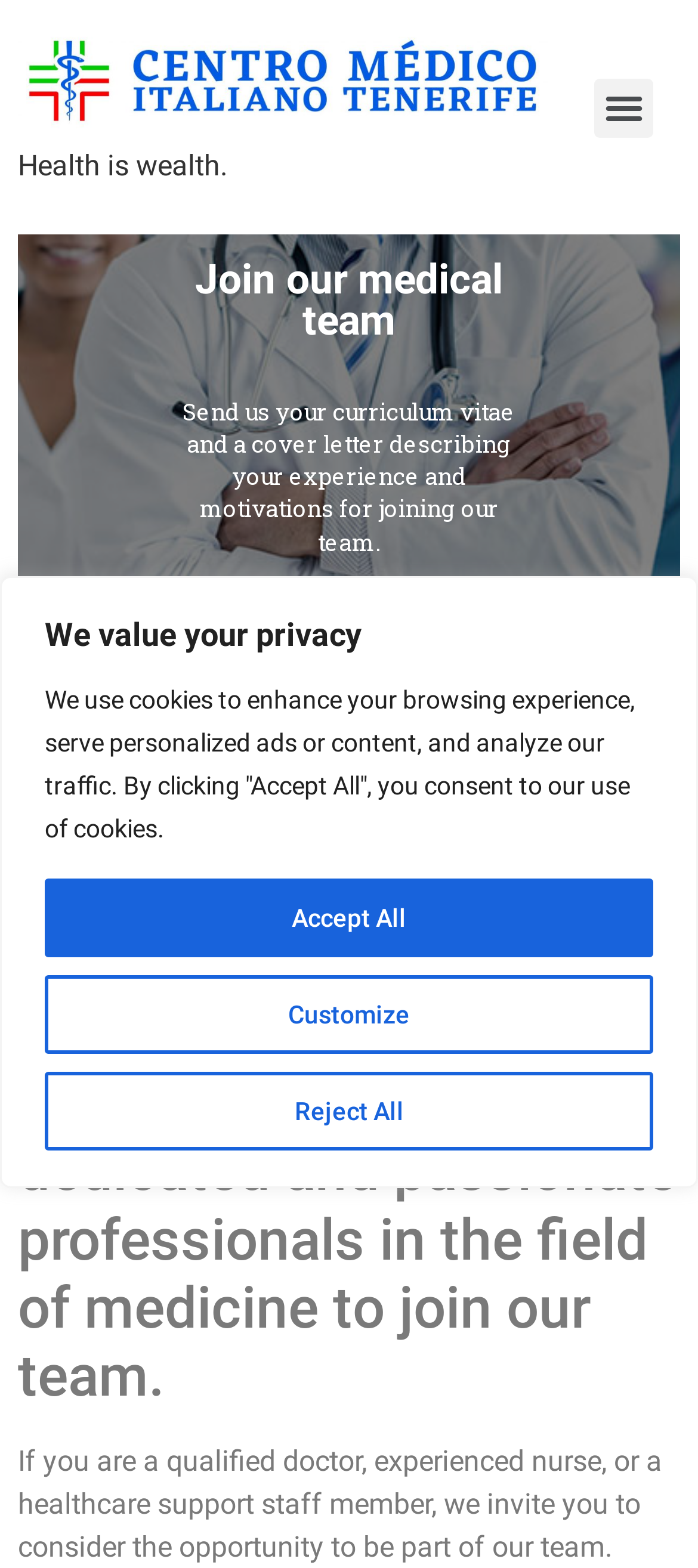What is the purpose of the 'Join our medical team' section?
Examine the screenshot and reply with a single word or phrase.

To invite professionals to join the team